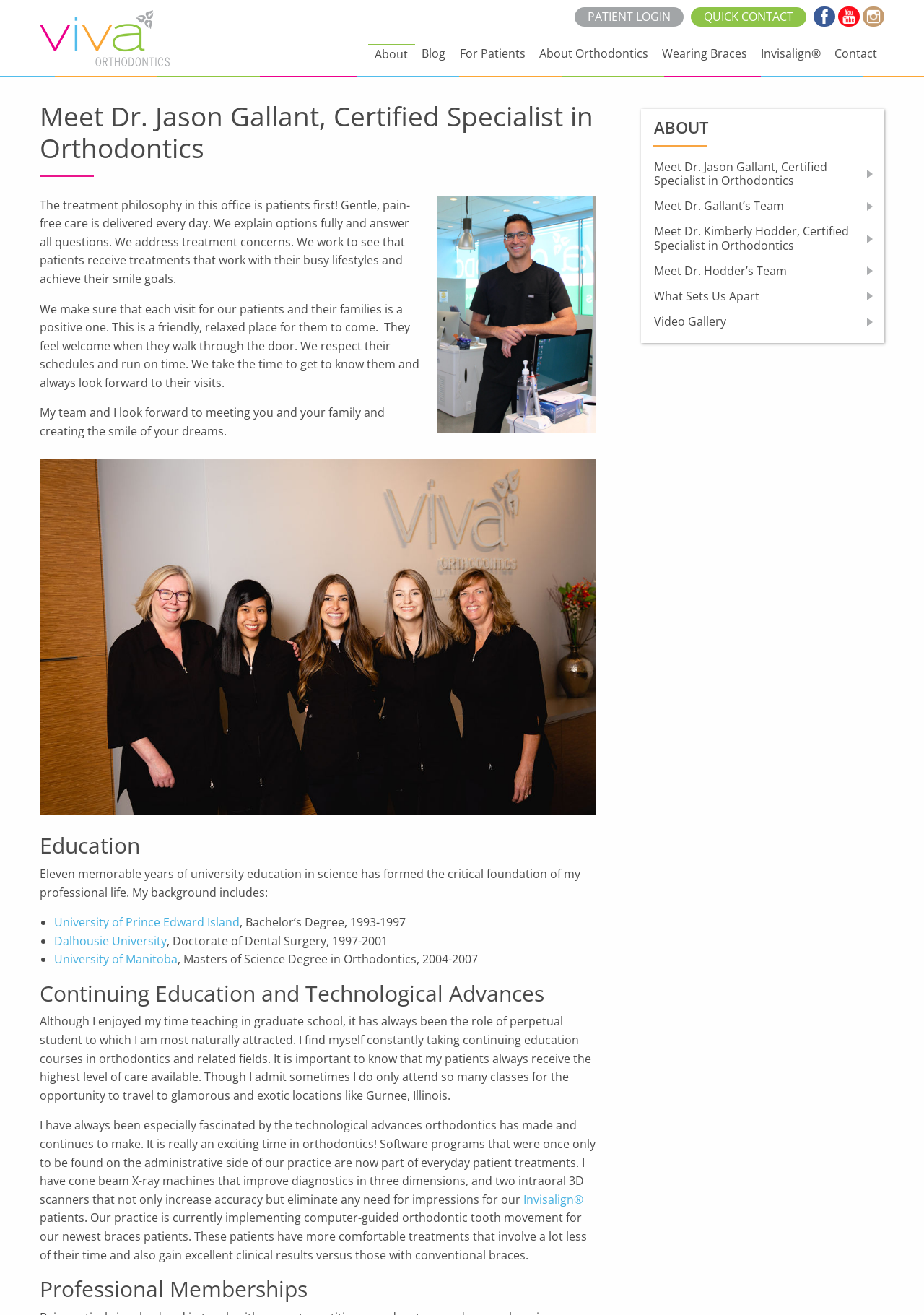What is the name of the orthodontist? Using the information from the screenshot, answer with a single word or phrase.

Dr. Jason Gallant